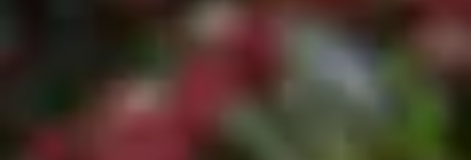Respond to the question with just a single word or phrase: 
What is El Gigante Coffee committed to?

Producing coffee in harmony with the ecosystem and local communities